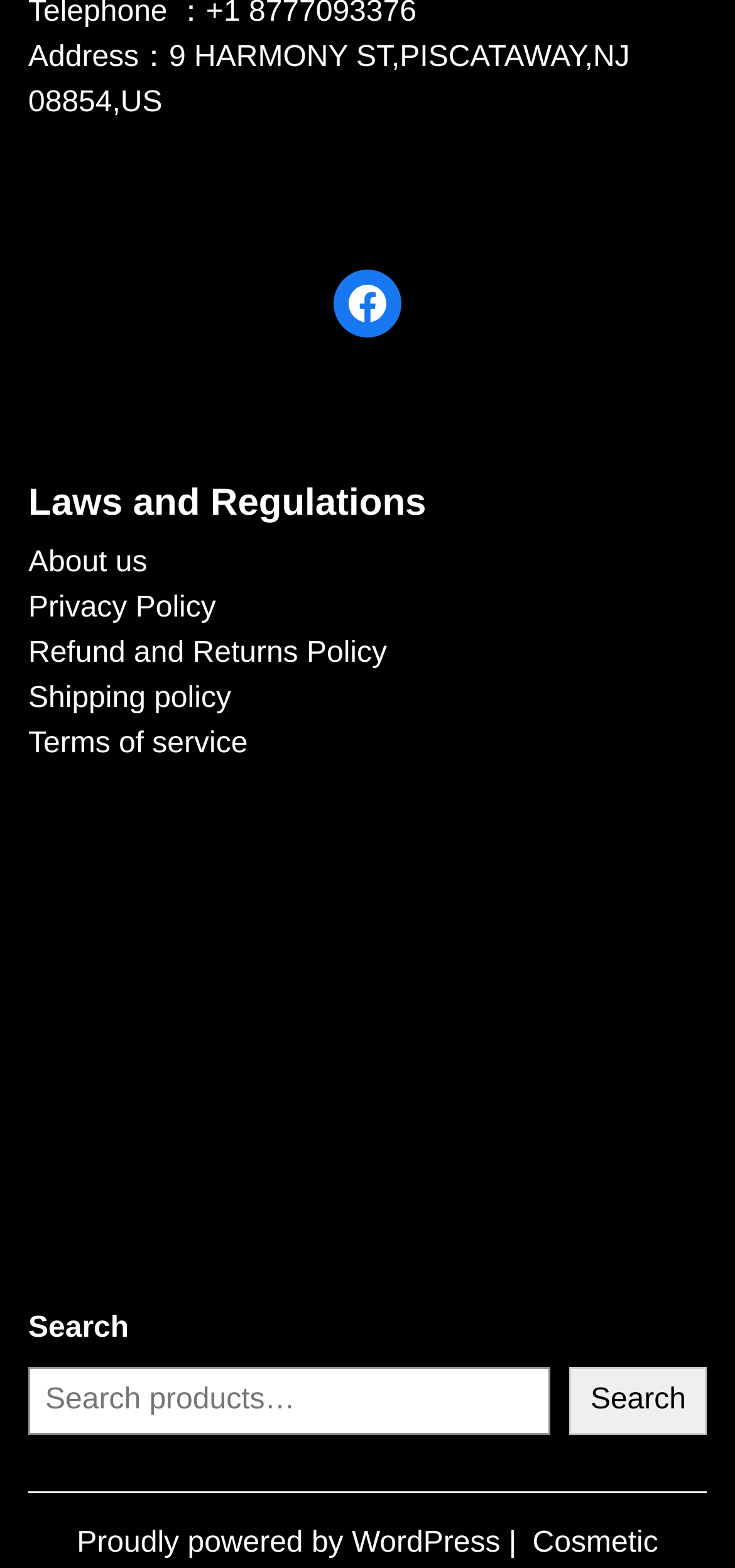Given the webpage screenshot, identify the bounding box of the UI element that matches this description: "Privacy Policy".

[0.038, 0.377, 0.294, 0.397]